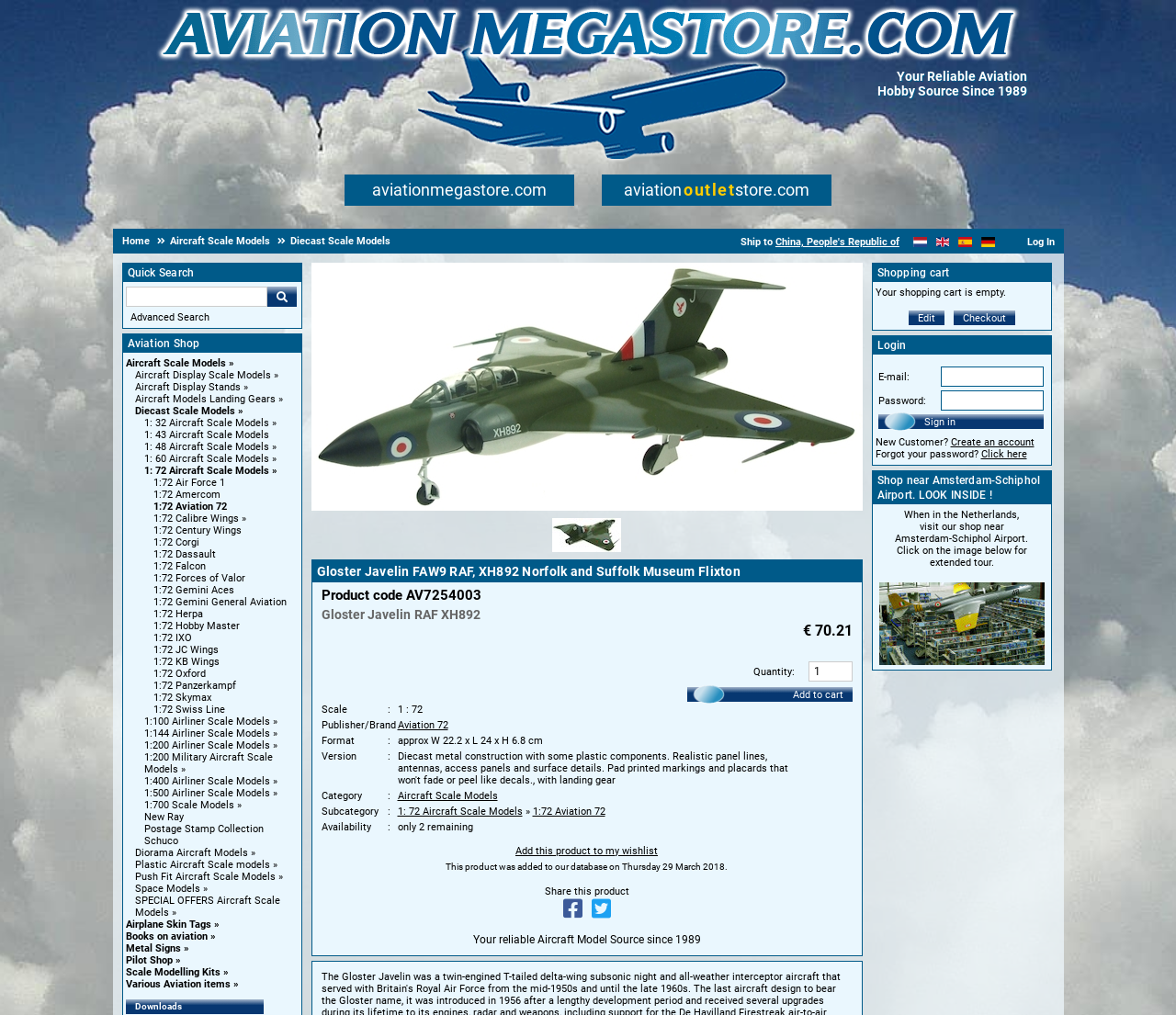Find the bounding box coordinates for the element that must be clicked to complete the instruction: "Search for aircraft models". The coordinates should be four float numbers between 0 and 1, indicated as [left, top, right, bottom].

[0.107, 0.282, 0.227, 0.302]